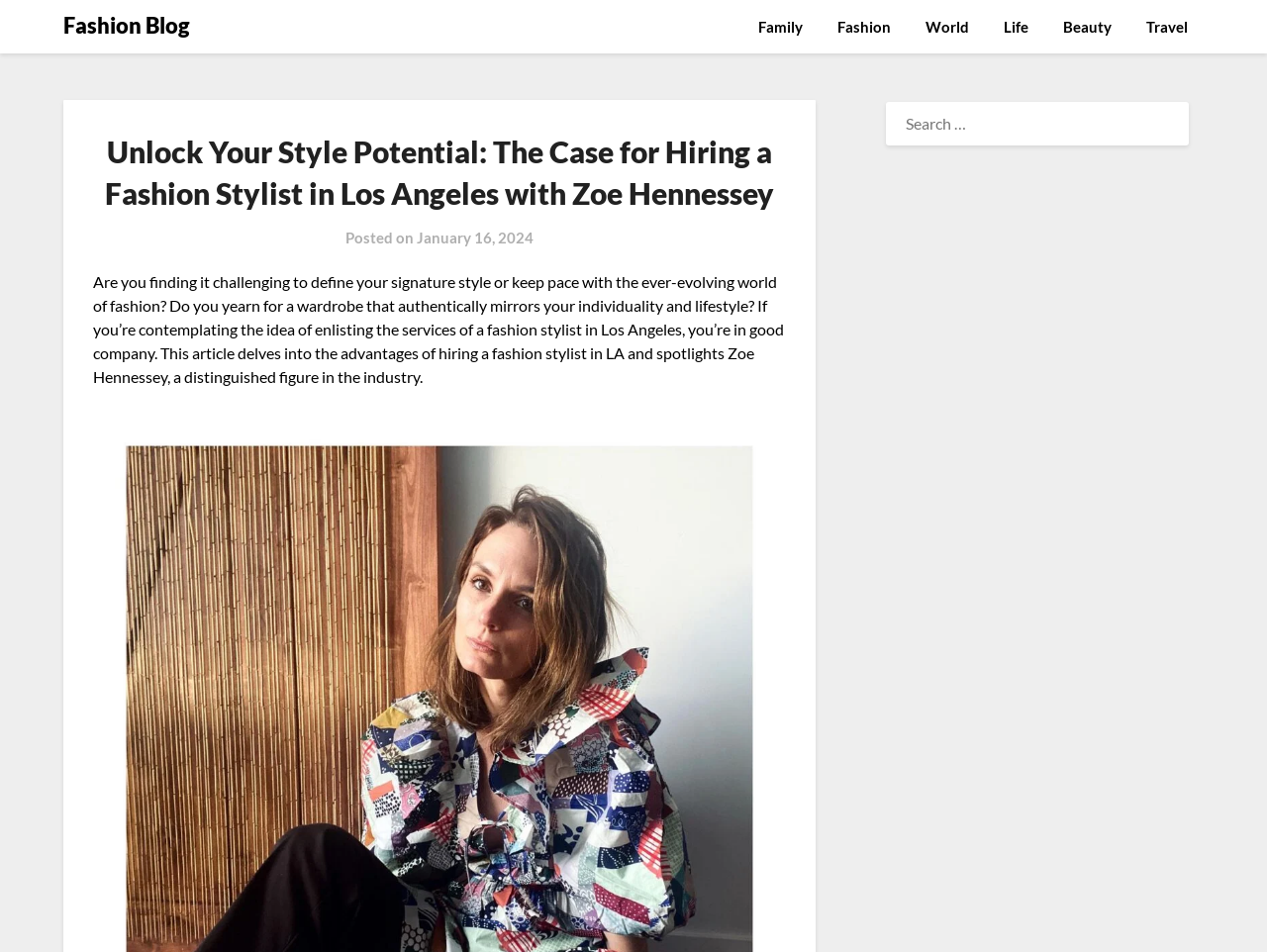Please identify the coordinates of the bounding box for the clickable region that will accomplish this instruction: "Learn more about the 'Beauty' section".

[0.827, 0.0, 0.89, 0.057]